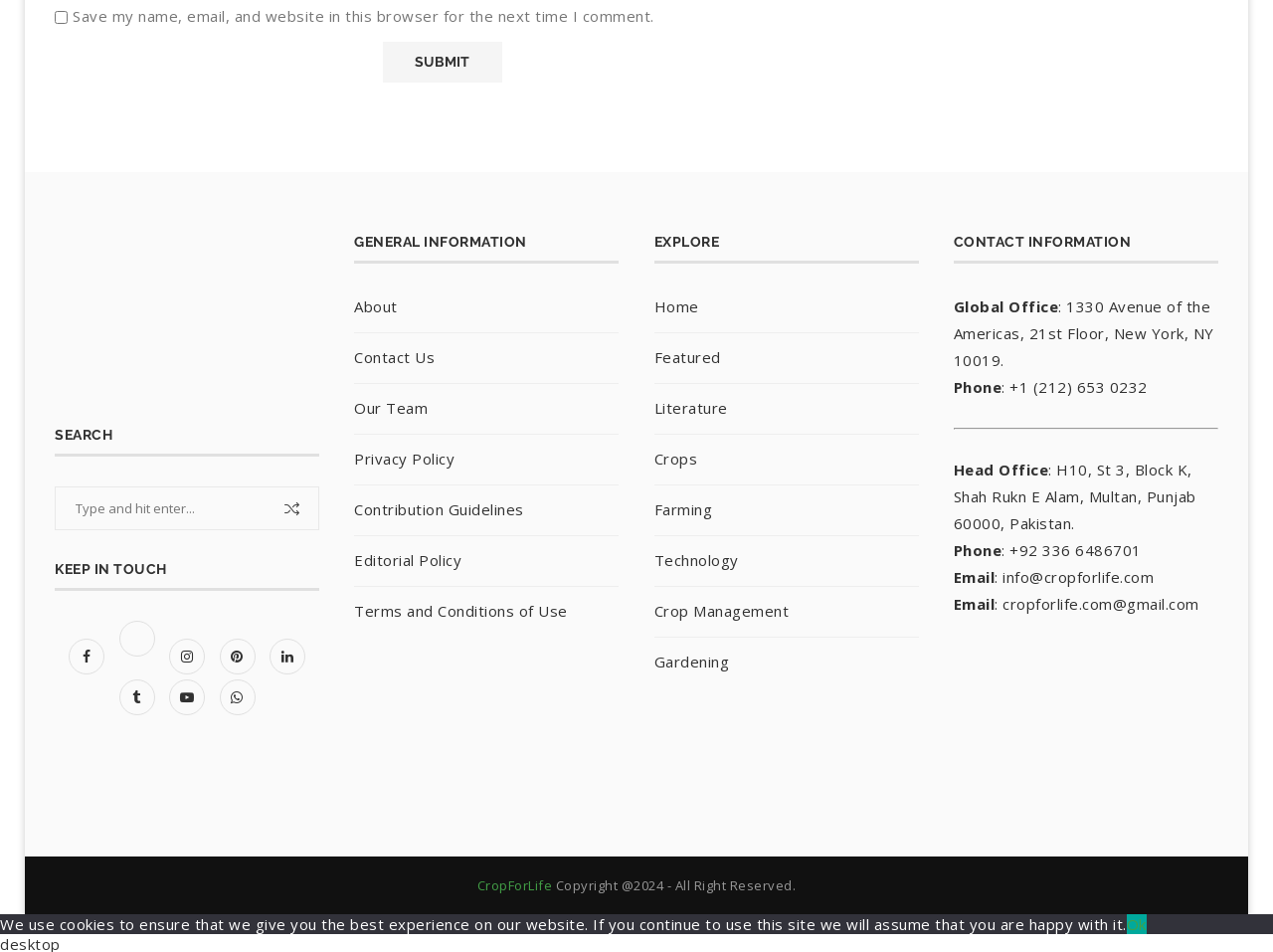Find the bounding box coordinates of the element to click in order to complete the given instruction: "Contact us."

[0.278, 0.365, 0.342, 0.386]